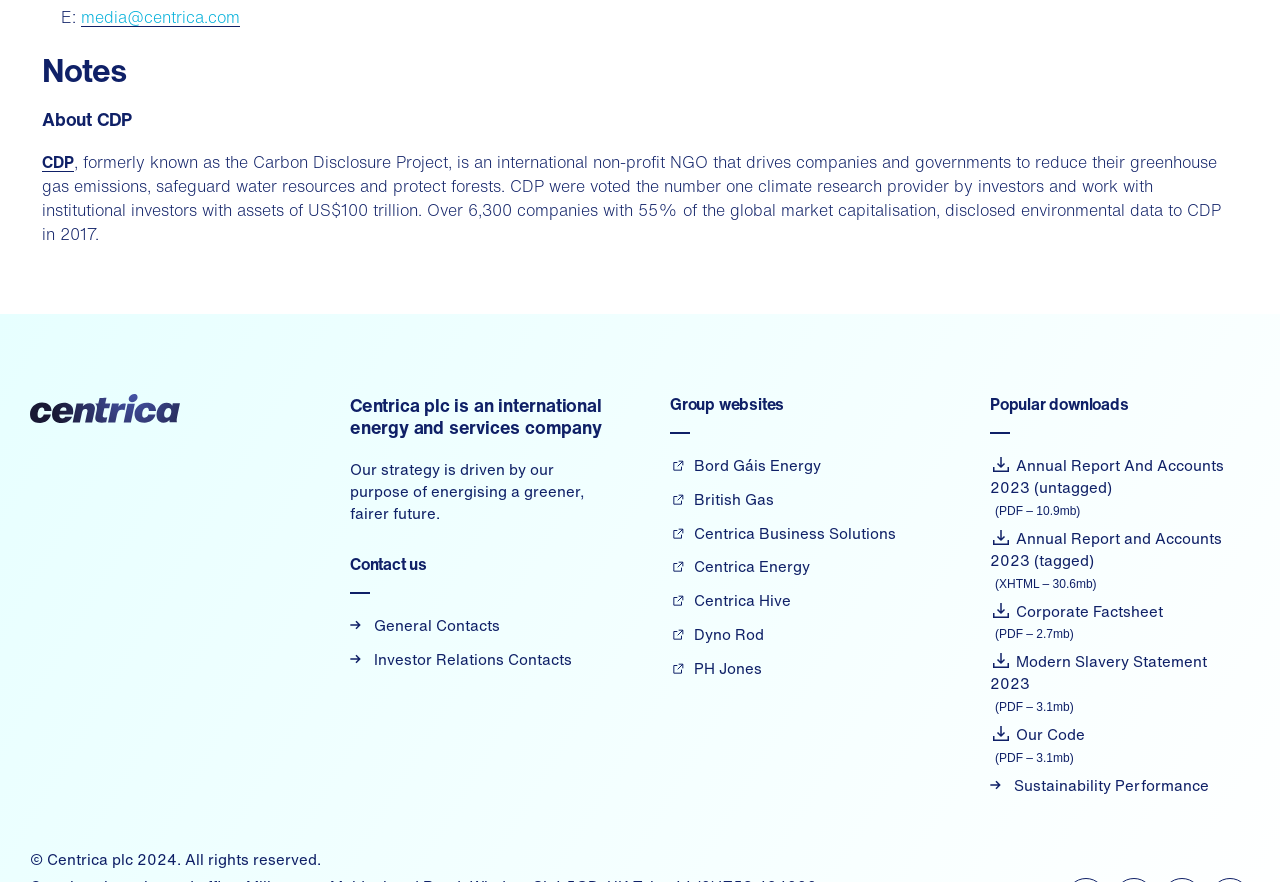Find the coordinates for the bounding box of the element with this description: "General Contacts".

[0.273, 0.696, 0.391, 0.721]